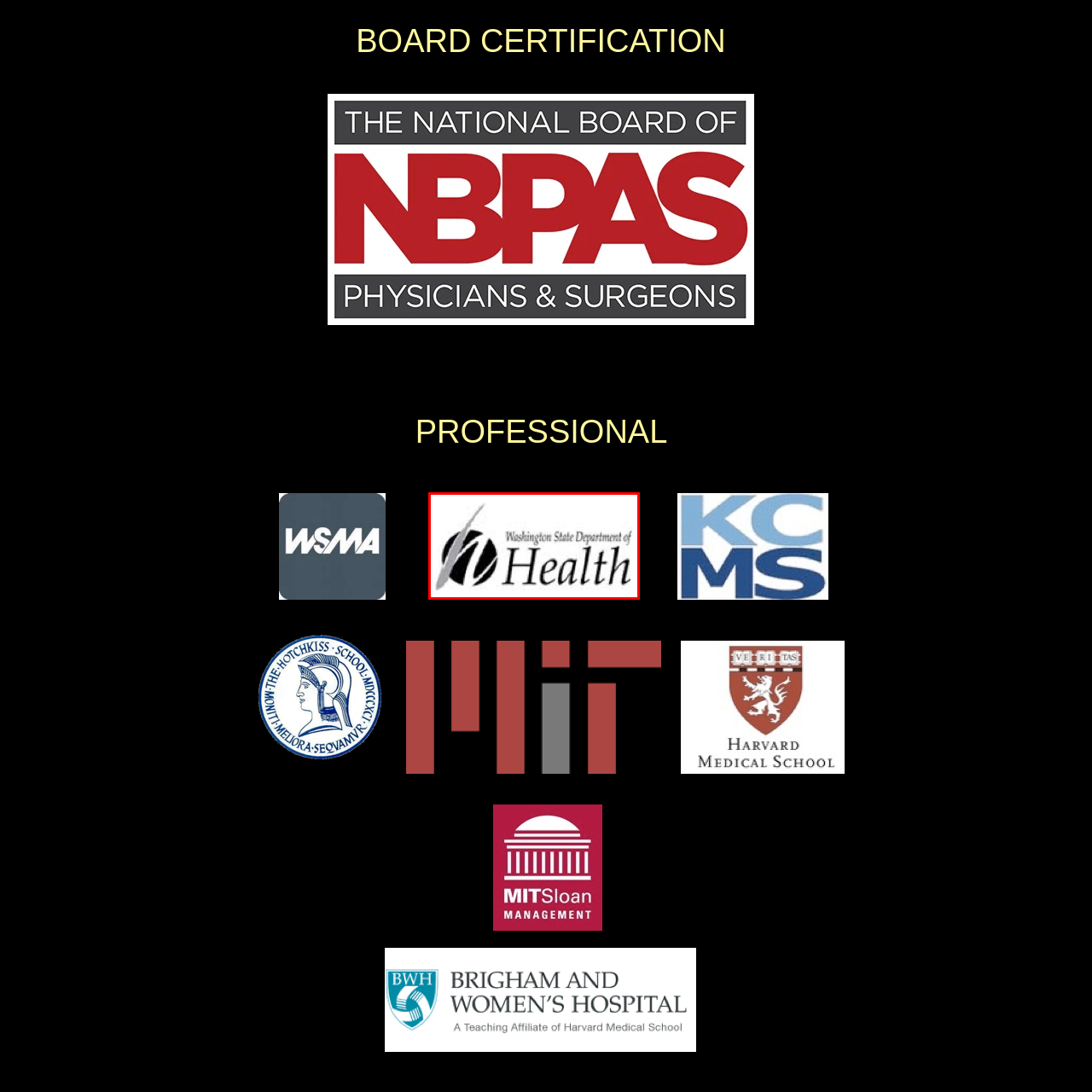What is the color scheme of the logo?
Check the image encapsulated by the red bounding box and answer the question comprehensively.

The overall monochromatic color scheme suggests professionalism and reliability, aligning with the department's mission to promote and protect community health.